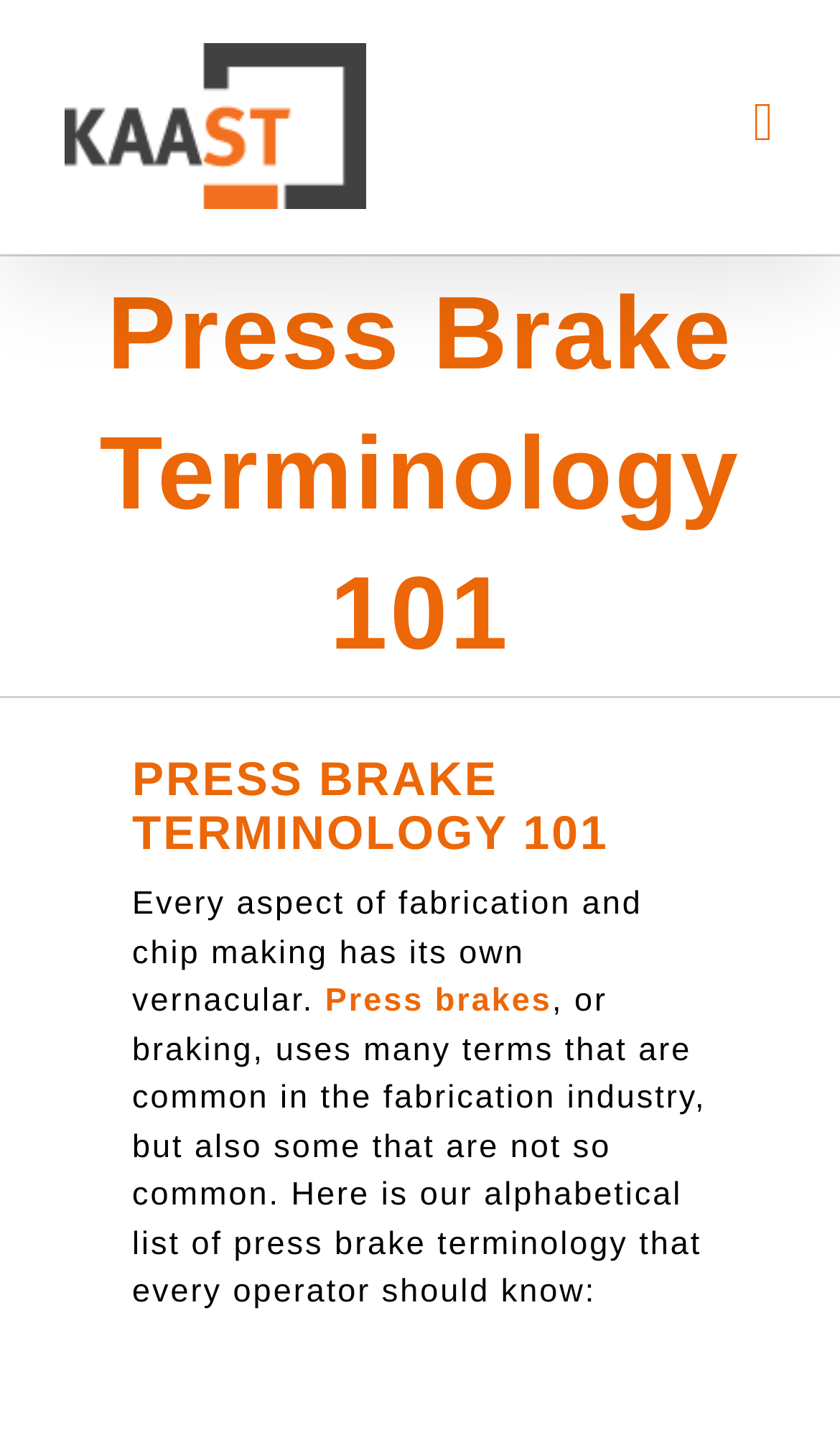Locate the bounding box coordinates for the element described below: "Press brakes". The coordinates must be four float values between 0 and 1, formatted as [left, top, right, bottom].

[0.387, 0.679, 0.657, 0.704]